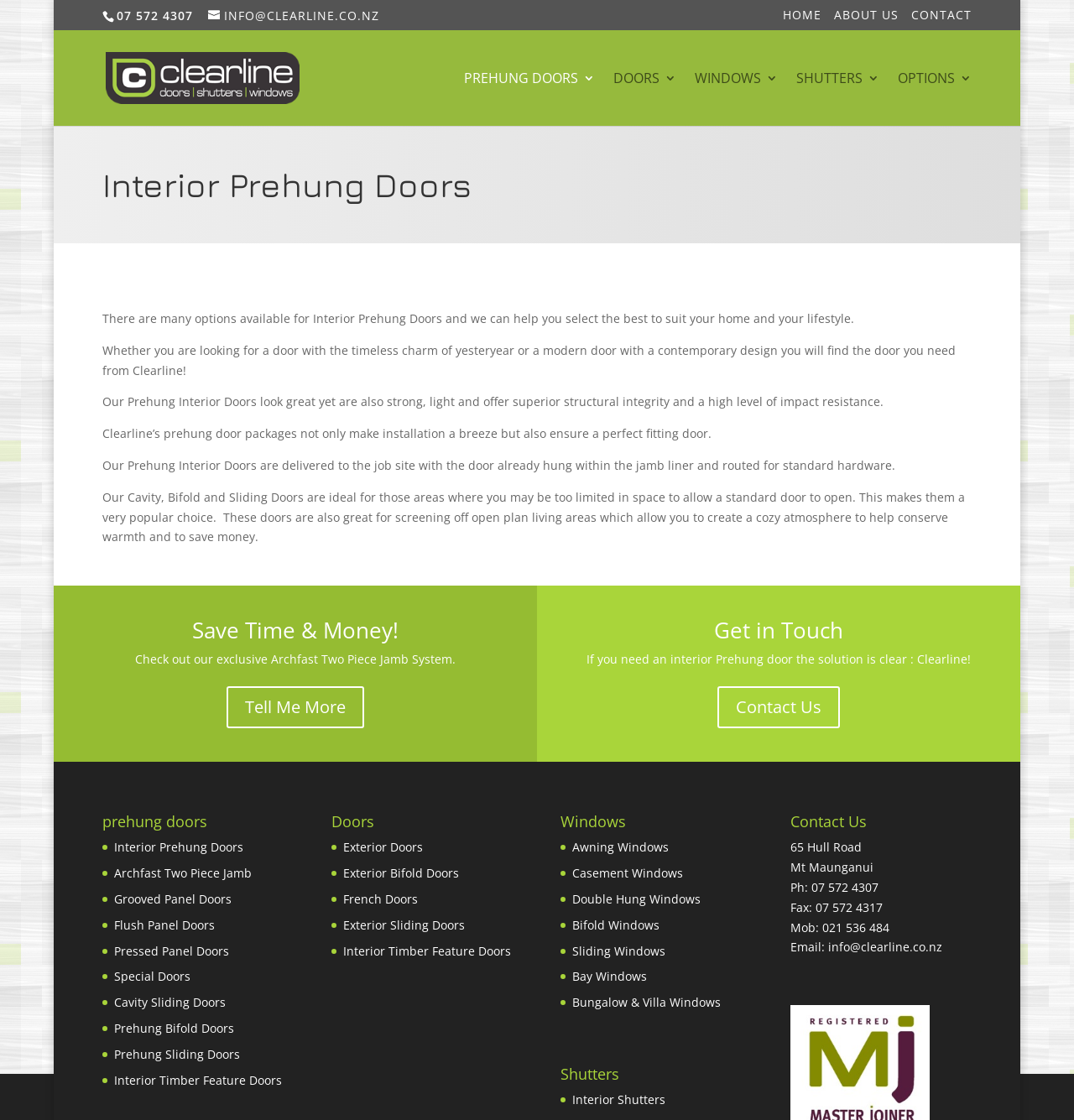Locate the bounding box coordinates of the segment that needs to be clicked to meet this instruction: "Search for something".

[0.095, 0.027, 0.905, 0.028]